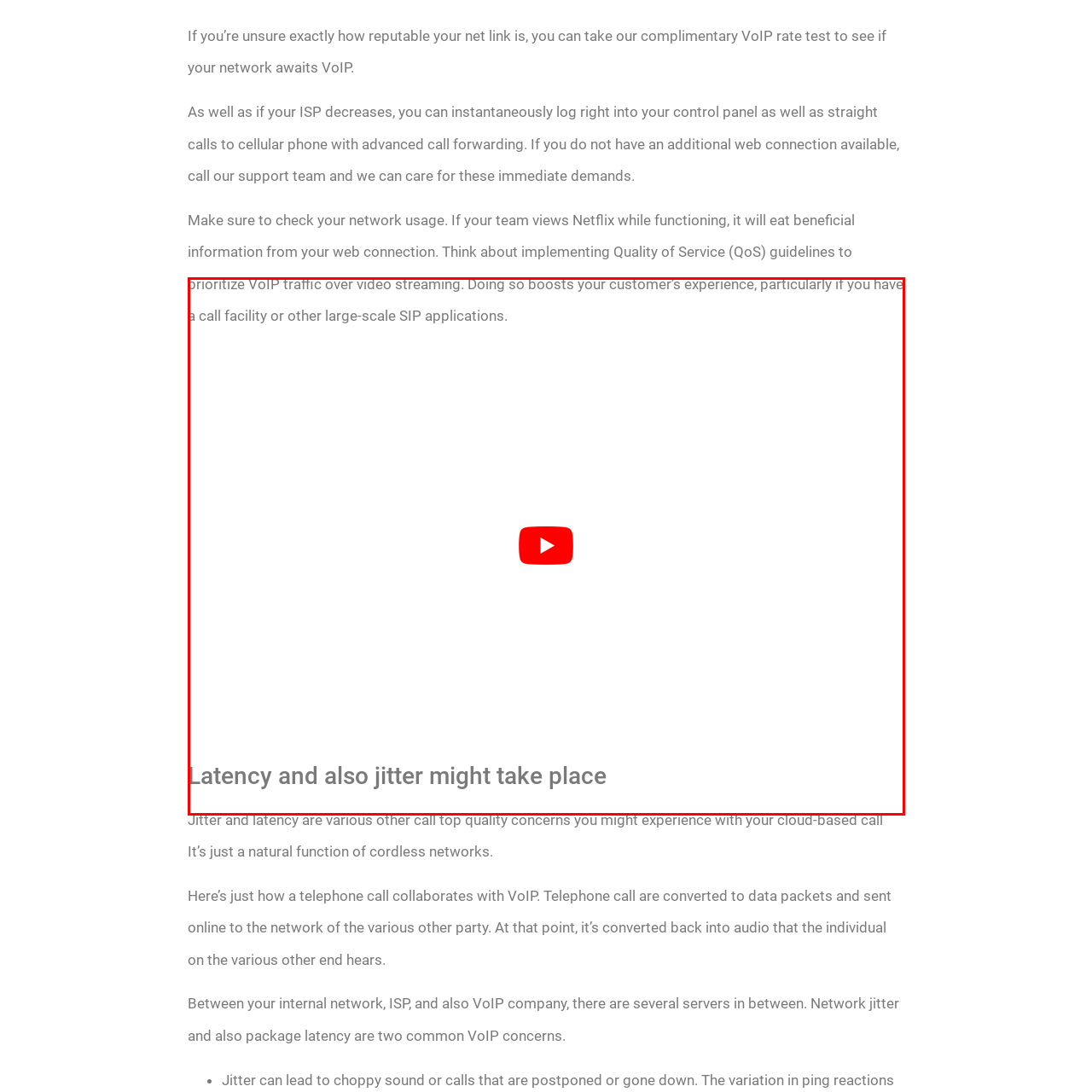Focus on the highlighted area in red, What is the purpose of prioritizing VoIP traffic? Answer using a single word or phrase.

To enhance call quality